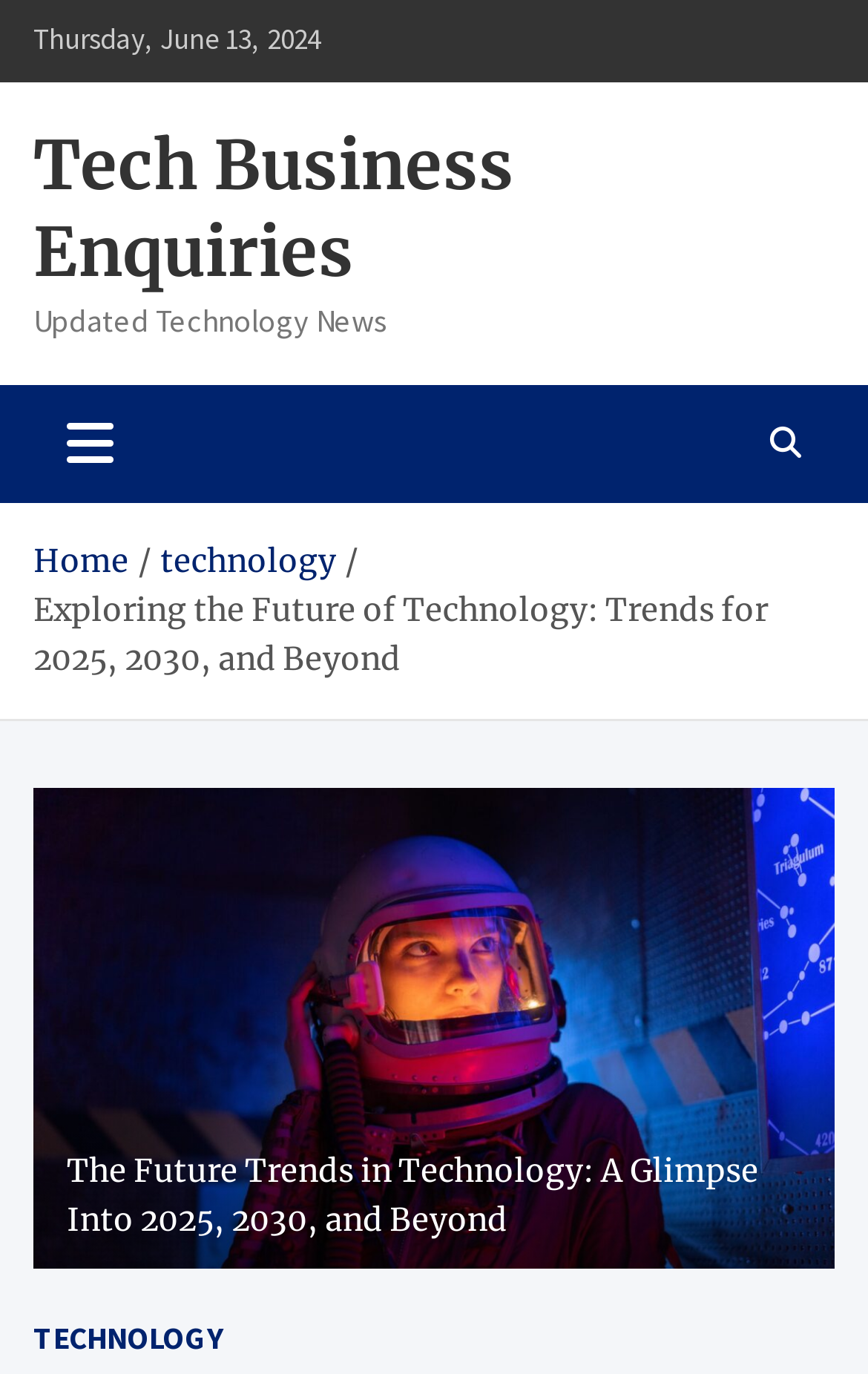Find and extract the text of the primary heading on the webpage.

Exploring the Future of Technology: Trends for 2025, 2030, and Beyond